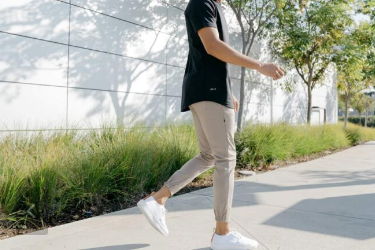What is the color of the man's T-shirt?
Provide an in-depth and detailed answer to the question.

The image shows the man wearing a fitted black T-shirt, which is paired with light beige jogger pants to create a stylish yet comfortable outfit.